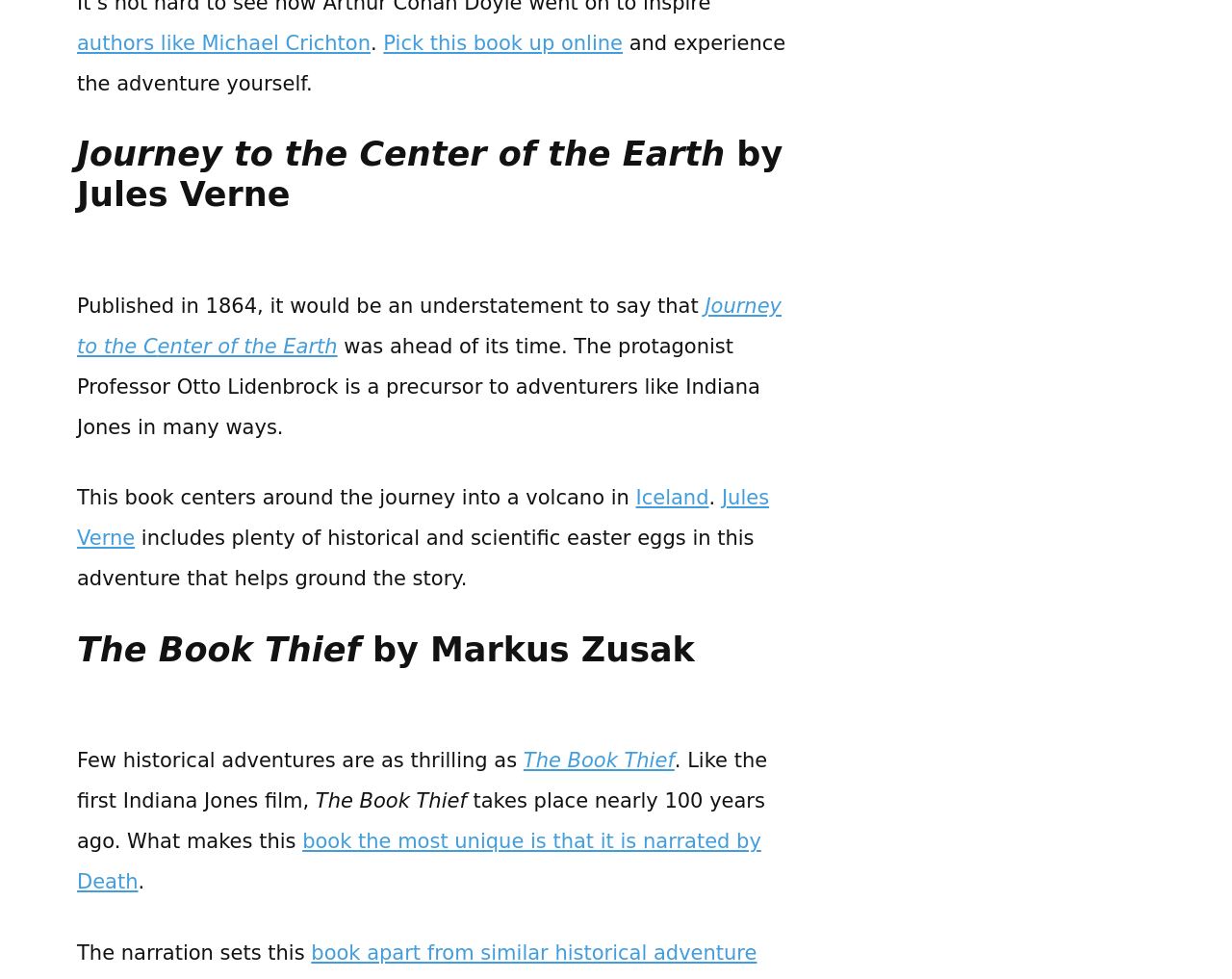Where does the journey in the first book take place?
Please analyze the image and answer the question with as much detail as possible.

The location of the journey in the first book is obtained by reading the link element 'Iceland' which is located in the static text element 'This book centers around the journey into a volcano in'.